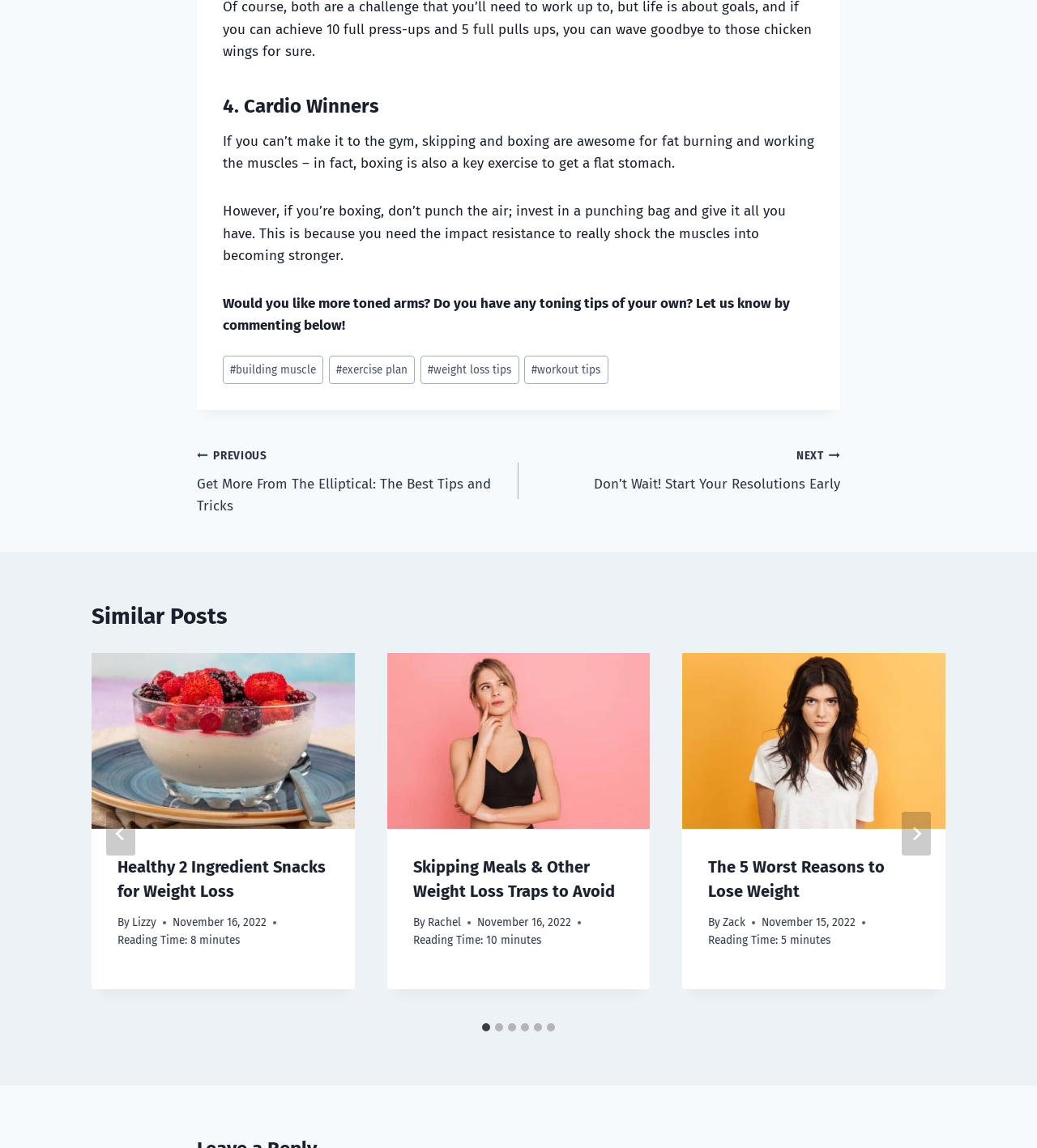From the image, can you give a detailed response to the question below:
What is the reading time of the first similar post?

The reading time of the first similar post can be determined by looking at the article summary in the first tab, which has a 'Reading Time:' label with a value of '8 minutes'.